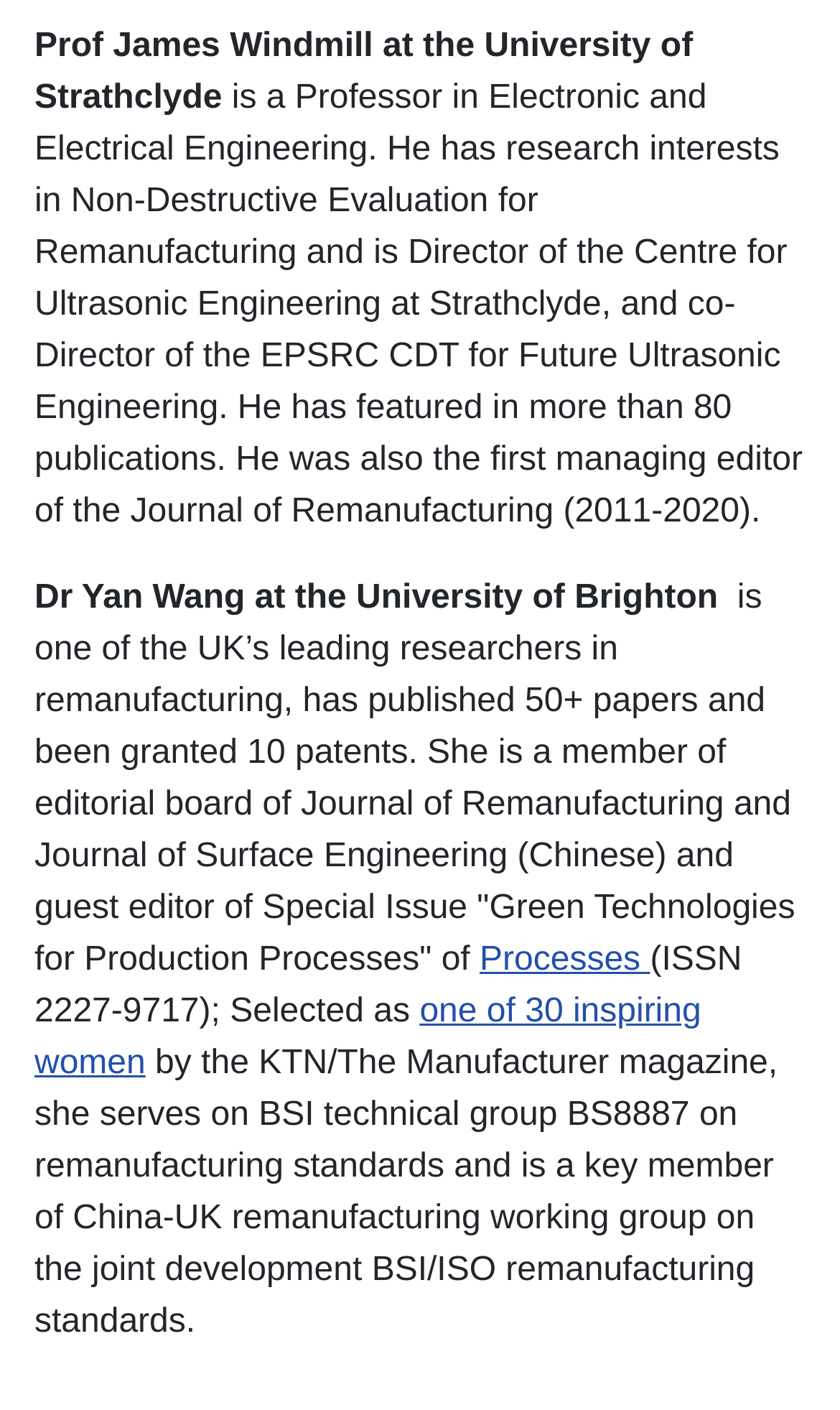Please reply with a single word or brief phrase to the question: 
How many publications has Prof James Windmill featured in?

more than 80